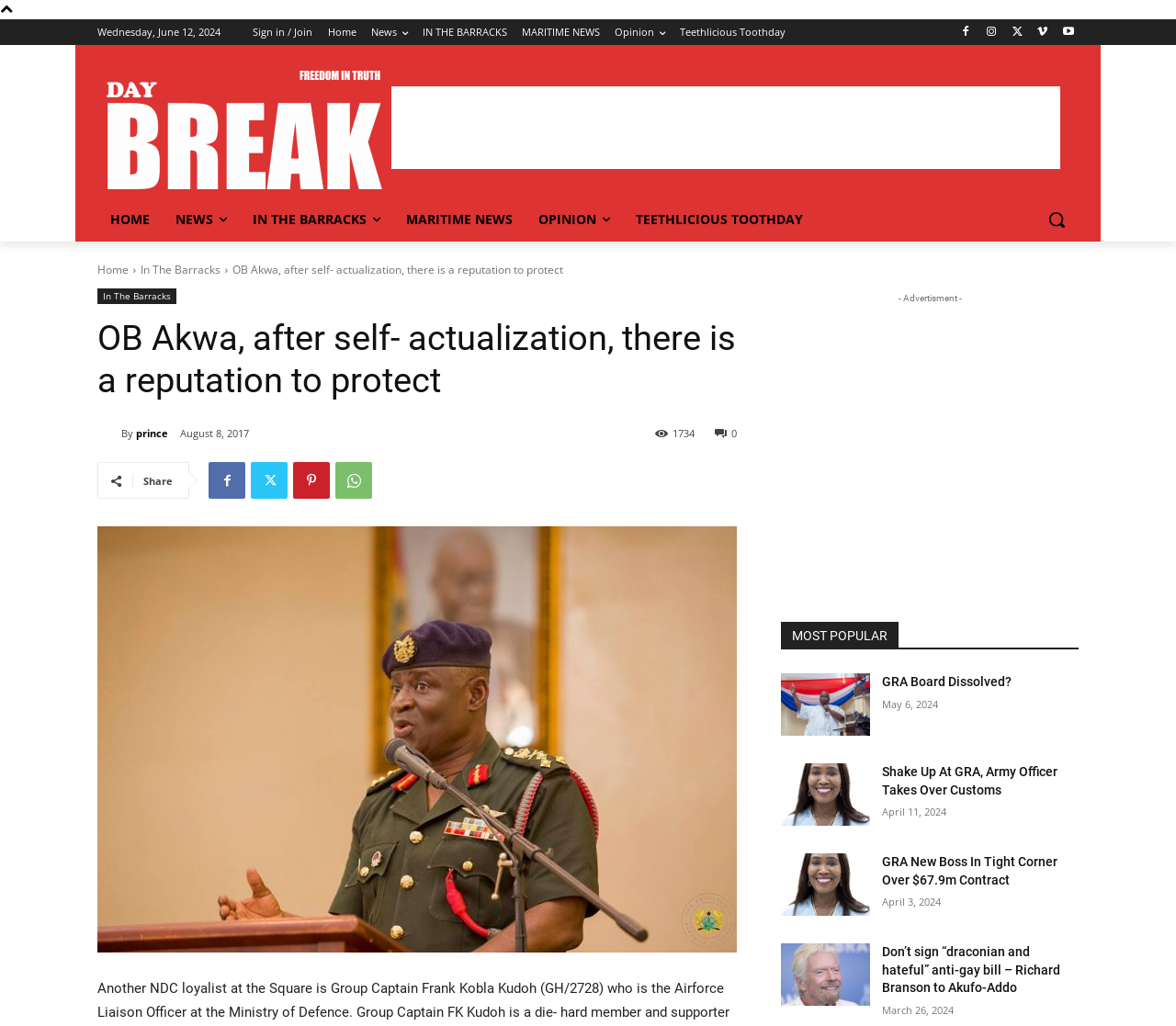Utilize the details in the image to give a detailed response to the question: What is the date displayed at the top of the webpage?

I found the date by looking at the top of the webpage, where I saw a static text element with the content 'Wednesday, June 12, 2024'.